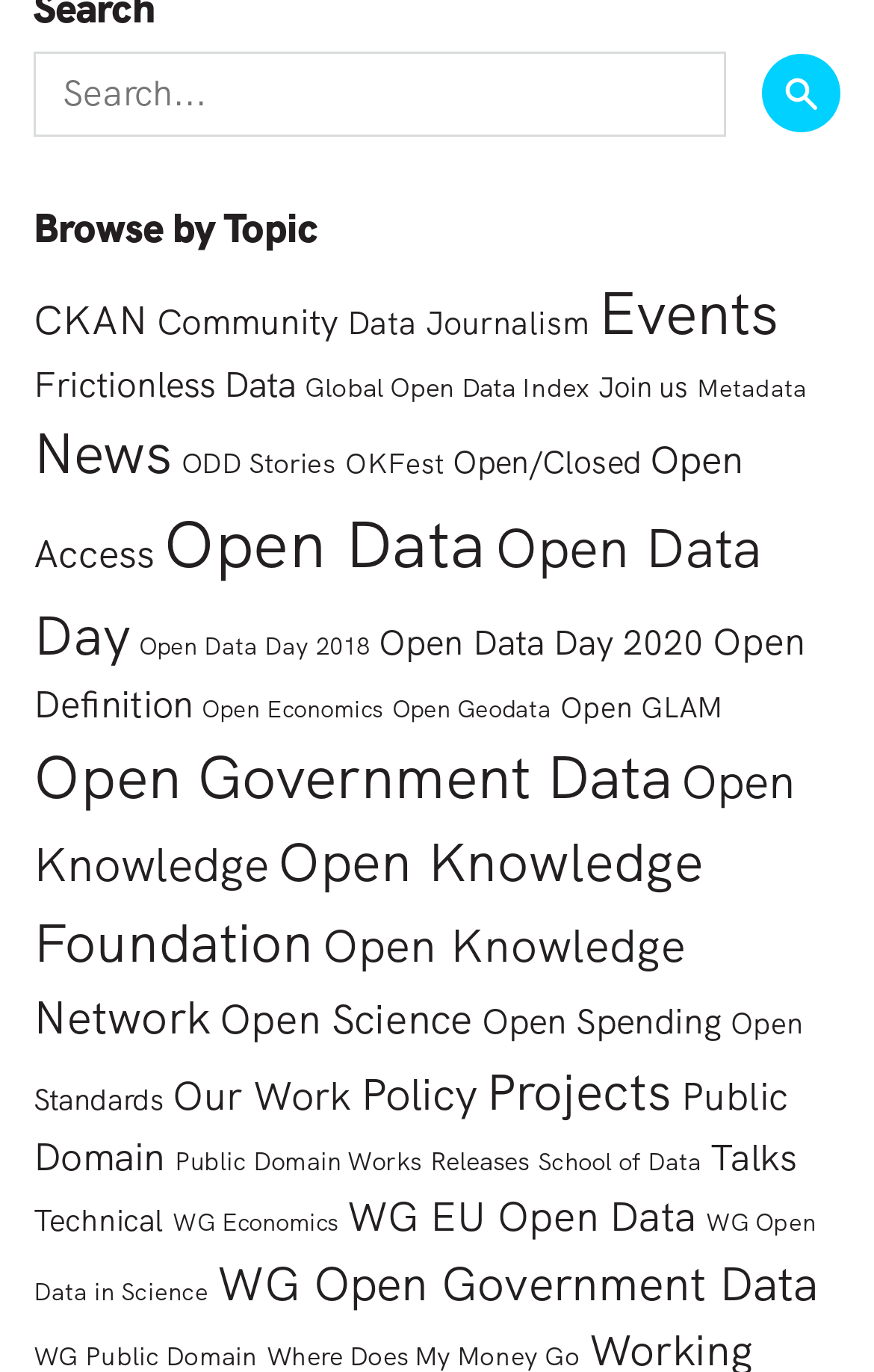Determine the bounding box coordinates for the area that needs to be clicked to fulfill this task: "Browse by topic". The coordinates must be given as four float numbers between 0 and 1, i.e., [left, top, right, bottom].

[0.038, 0.148, 0.962, 0.183]